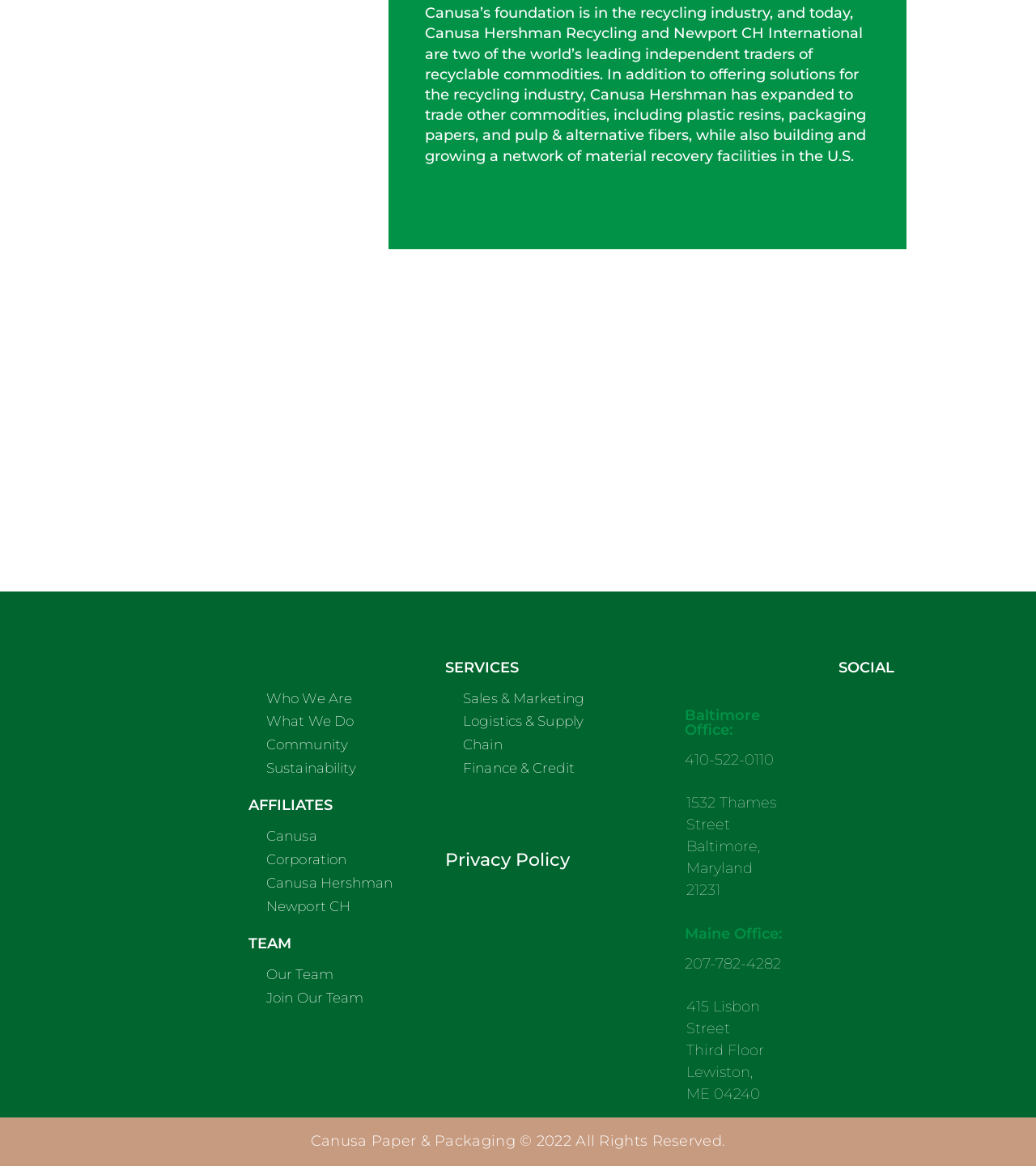Please locate the bounding box coordinates for the element that should be clicked to achieve the following instruction: "Check our products". Ensure the coordinates are given as four float numbers between 0 and 1, i.e., [left, top, right, bottom].

[0.43, 0.684, 0.57, 0.704]